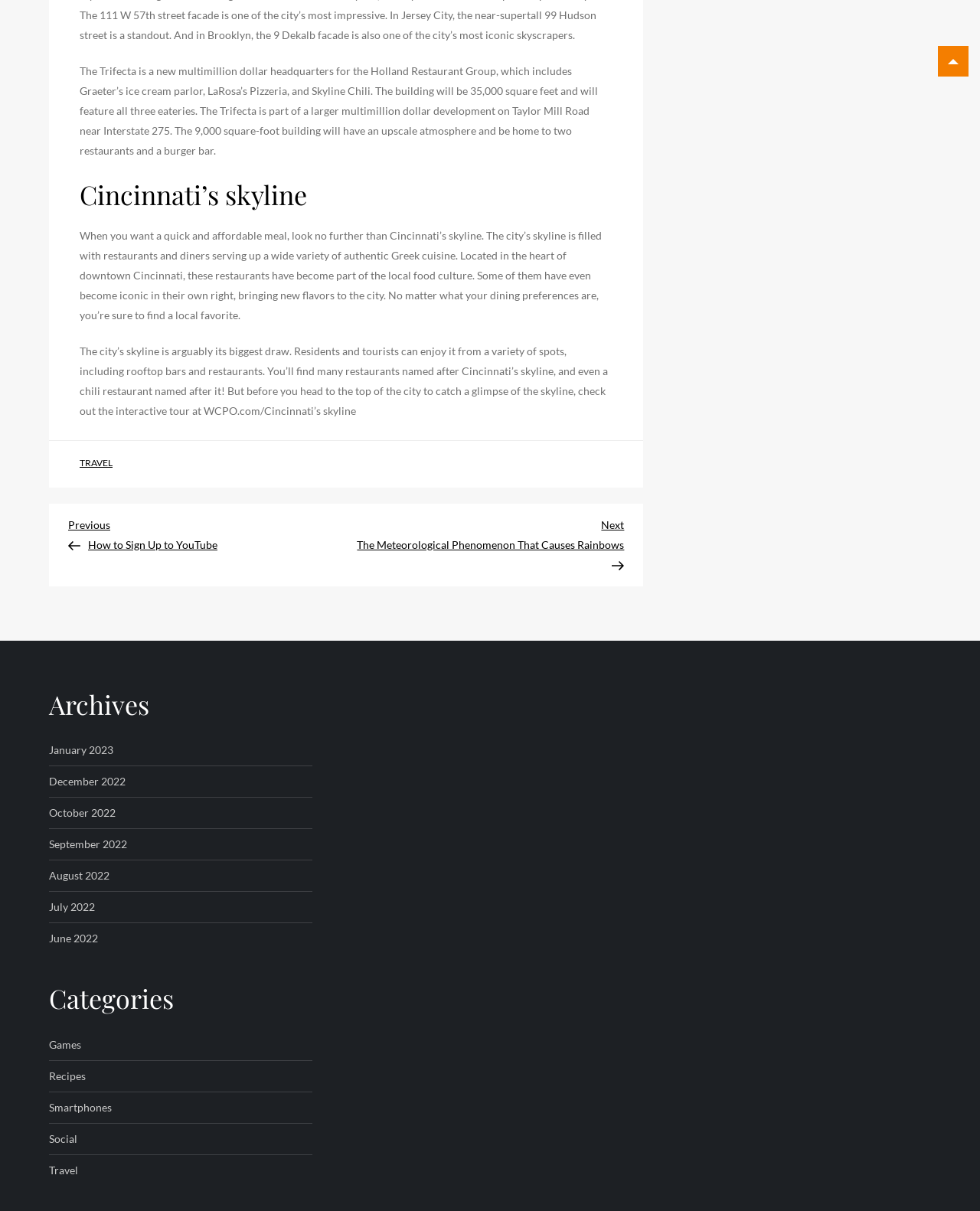What is the name of the new multimillion dollar headquarters?
Use the screenshot to answer the question with a single word or phrase.

The Trifecta